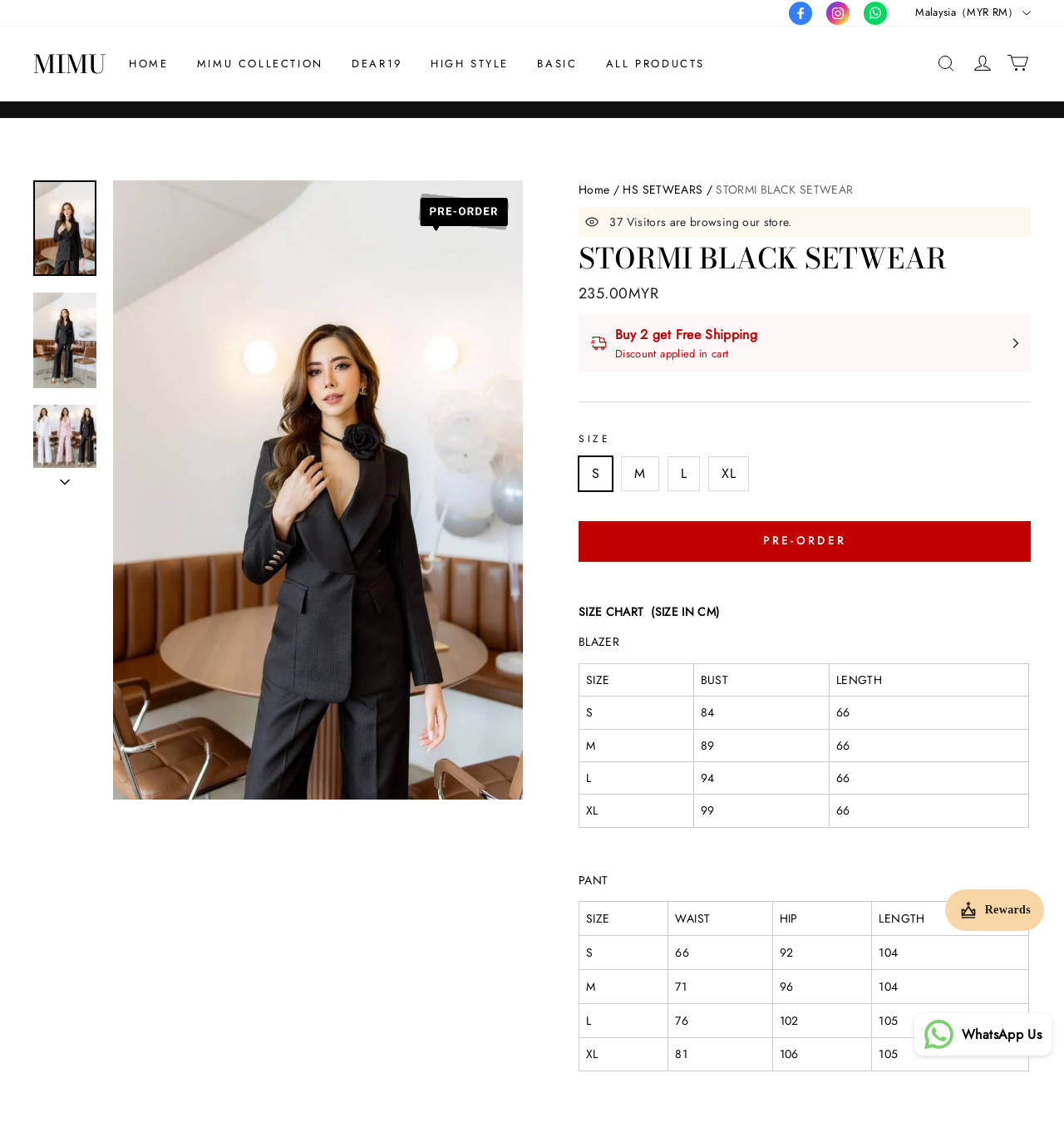Locate the bounding box coordinates of the item that should be clicked to fulfill the instruction: "go to RegGenome homepage".

None